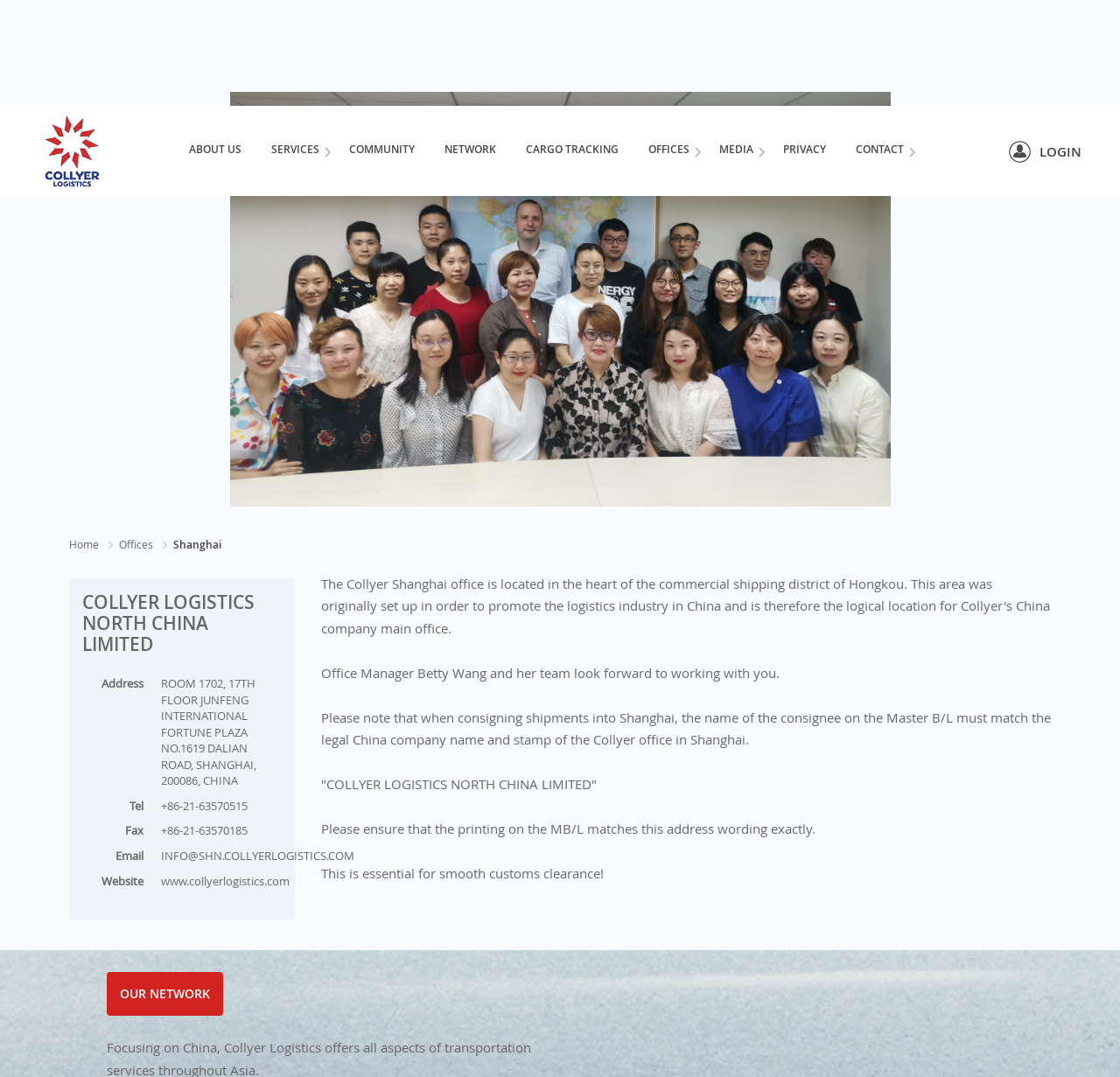Can you give a comprehensive explanation to the question given the content of the image?
What is the main service offered by Collyer Logistics?

I found the answer by looking at the static text on the webpage, which mentions that Collyer Logistics offers all aspects of transportation services throughout Asia.